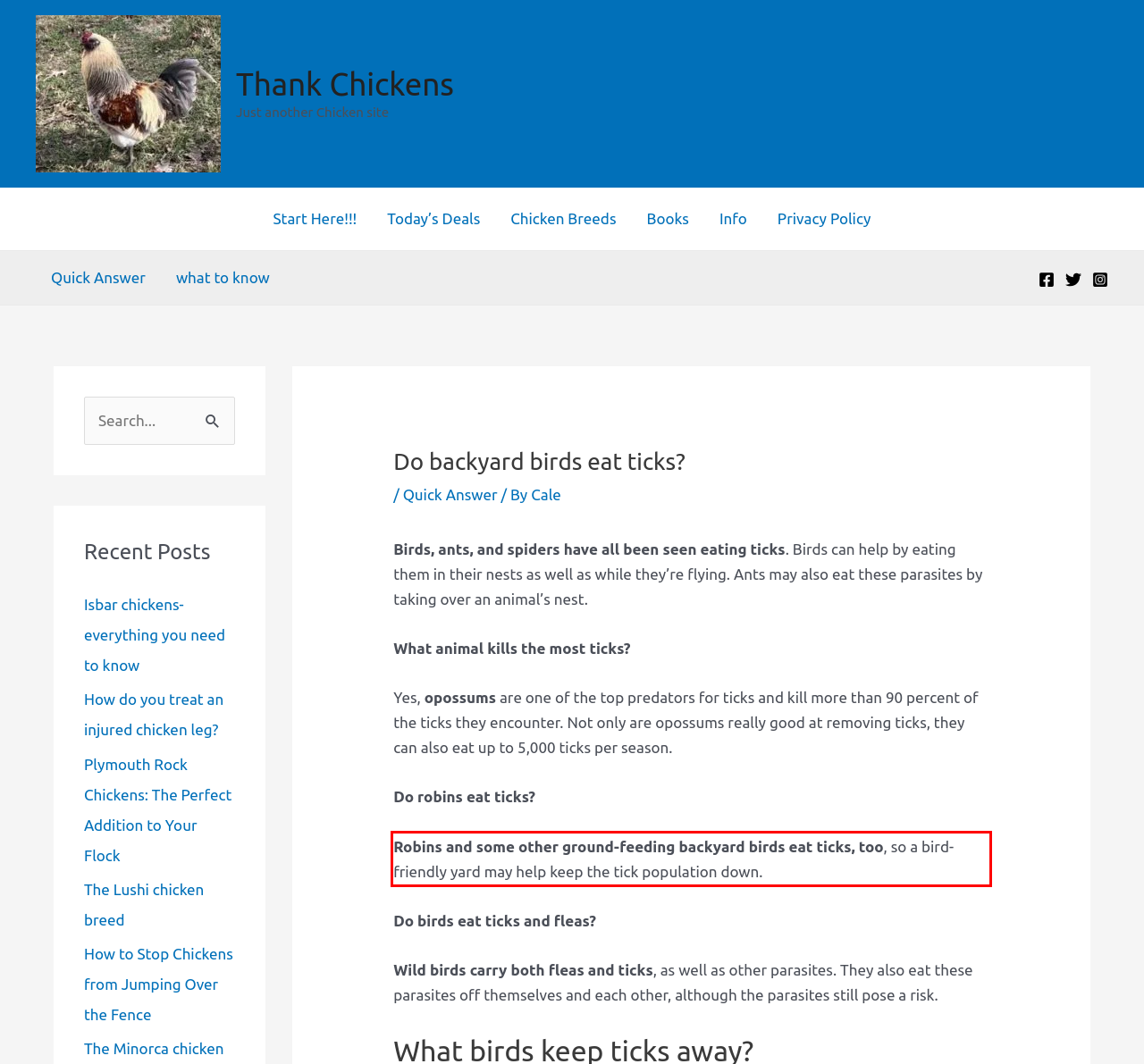You have a webpage screenshot with a red rectangle surrounding a UI element. Extract the text content from within this red bounding box.

Robins and some other ground-feeding backyard birds eat ticks, too, so a bird-friendly yard may help keep the tick population down.